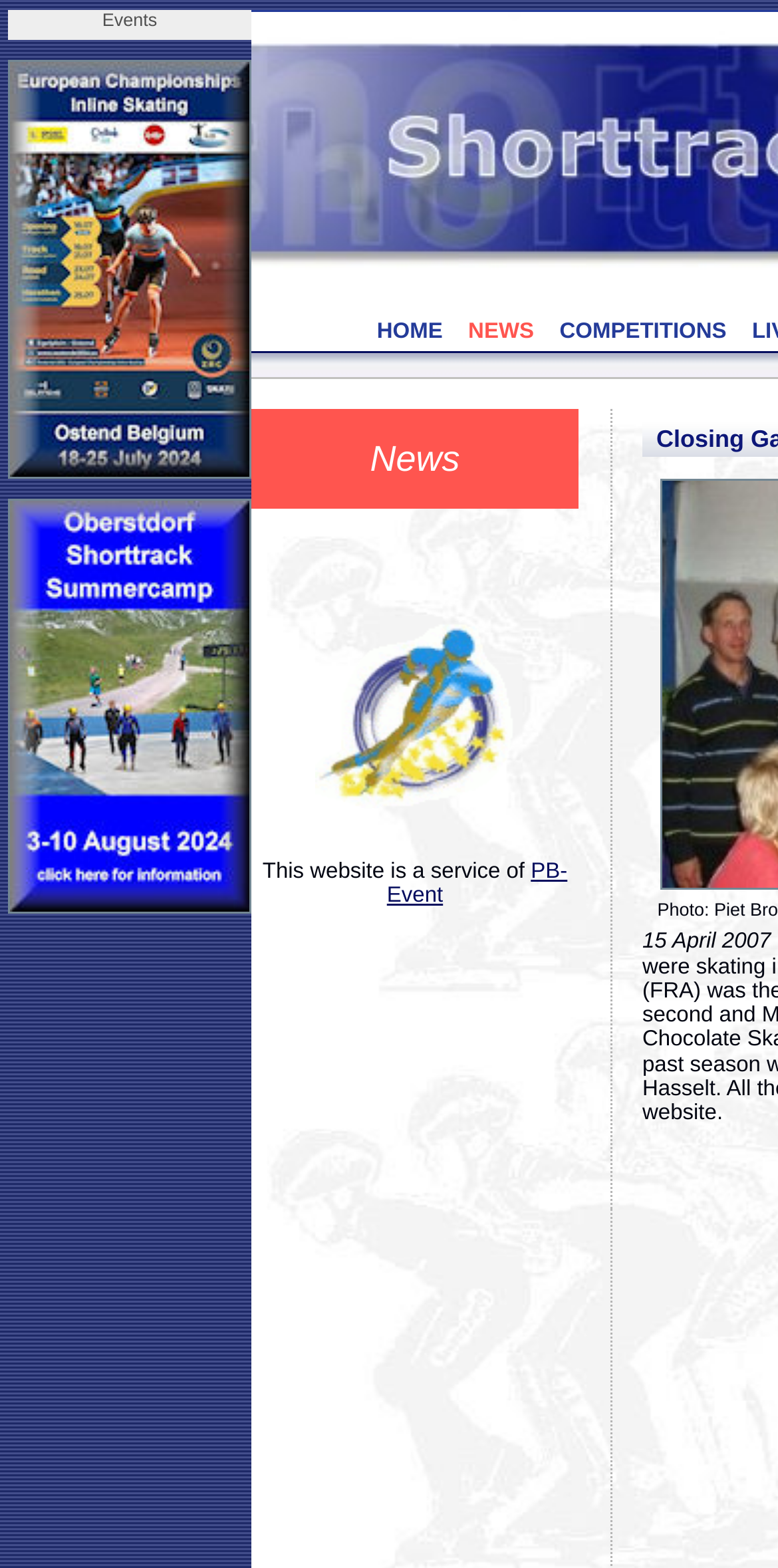Find the bounding box coordinates of the element you need to click on to perform this action: 'Click on the Oostend-EC link'. The coordinates should be represented by four float values between 0 and 1, in the format [left, top, right, bottom].

[0.01, 0.289, 0.323, 0.31]